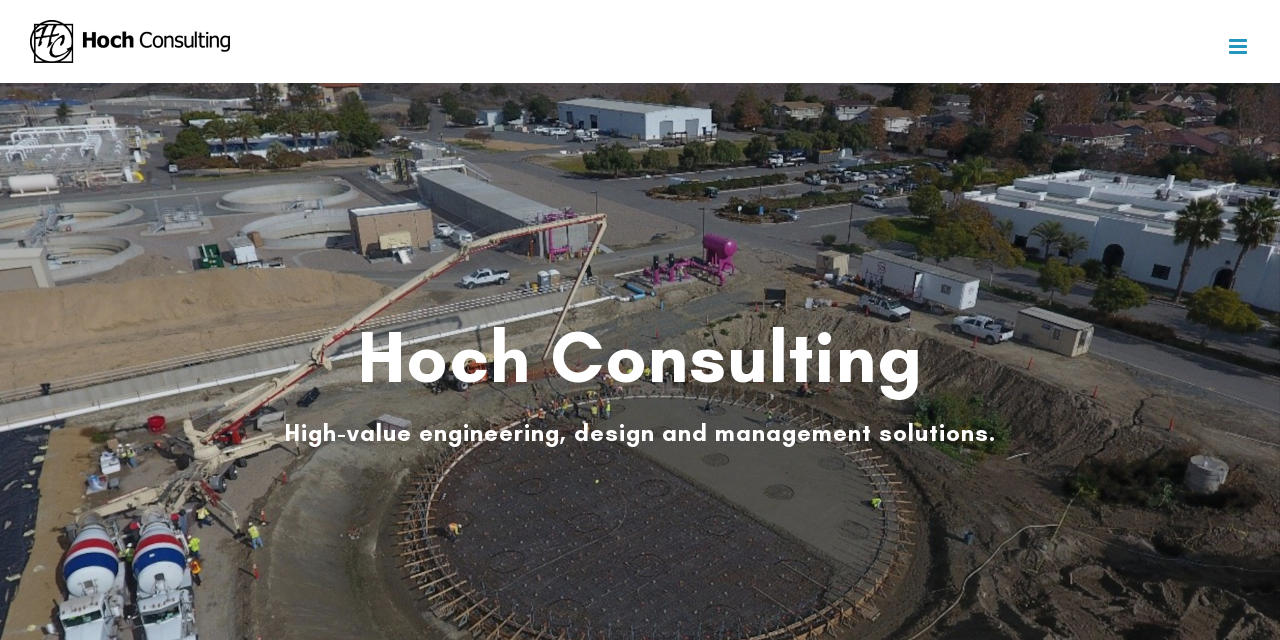Provide the bounding box coordinates in the format (top-left x, top-left y, bottom-right x, bottom-right y). All values are floating point numbers between 0 and 1. Determine the bounding box coordinate of the UI element described as: Comics

None